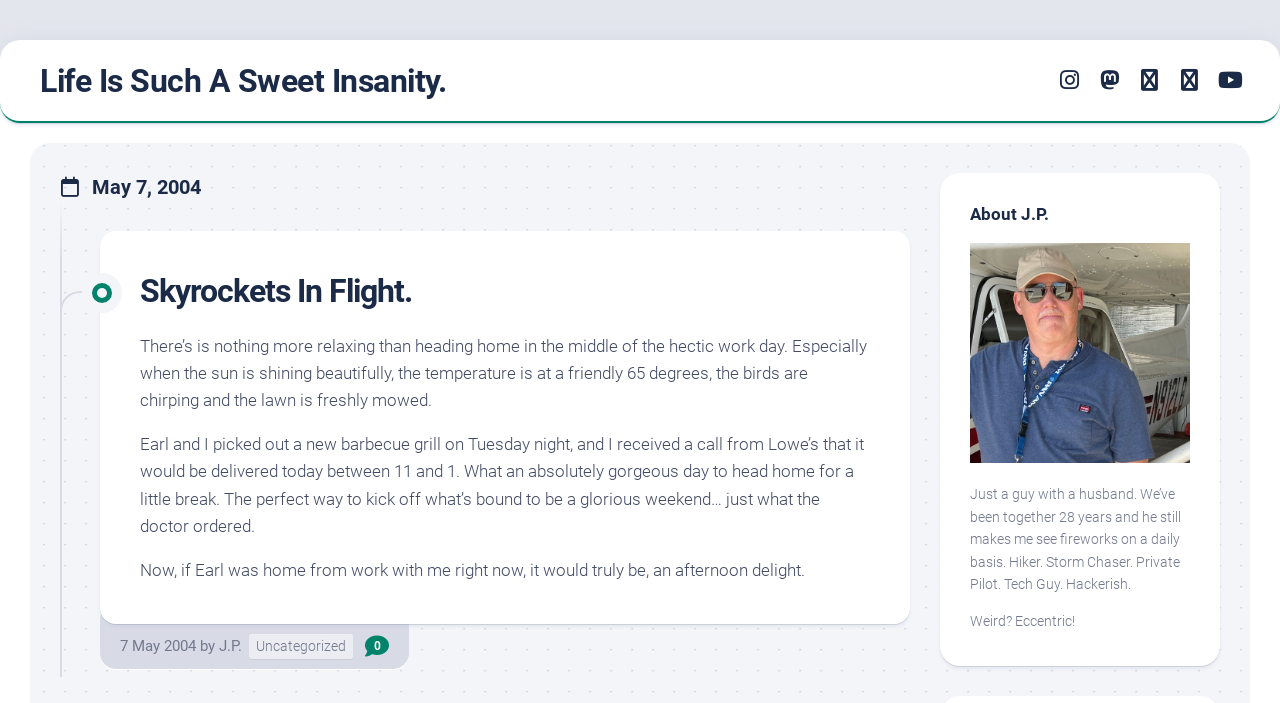Please determine the bounding box coordinates of the section I need to click to accomplish this instruction: "go to the category 'Uncategorized'".

[0.195, 0.902, 0.276, 0.937]